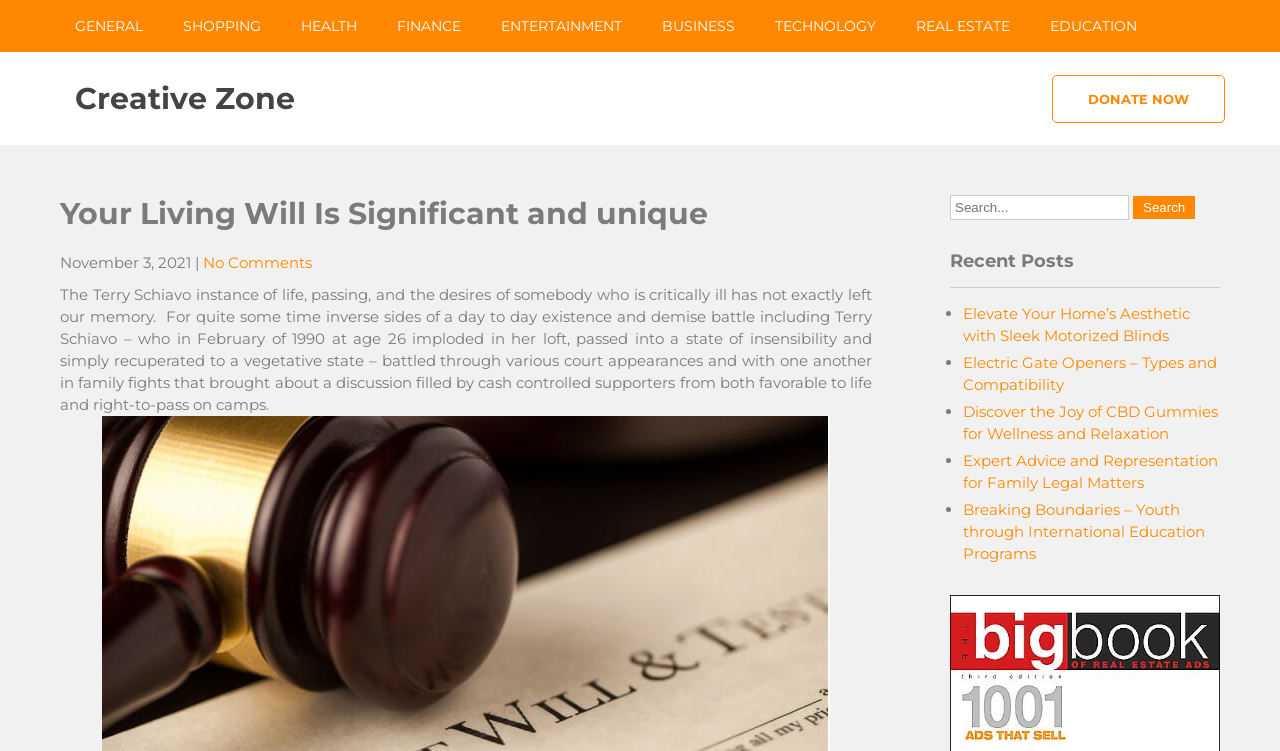Please determine the bounding box coordinates of the element to click on in order to accomplish the following task: "Donate now". Ensure the coordinates are four float numbers ranging from 0 to 1, i.e., [left, top, right, bottom].

[0.822, 0.1, 0.957, 0.164]